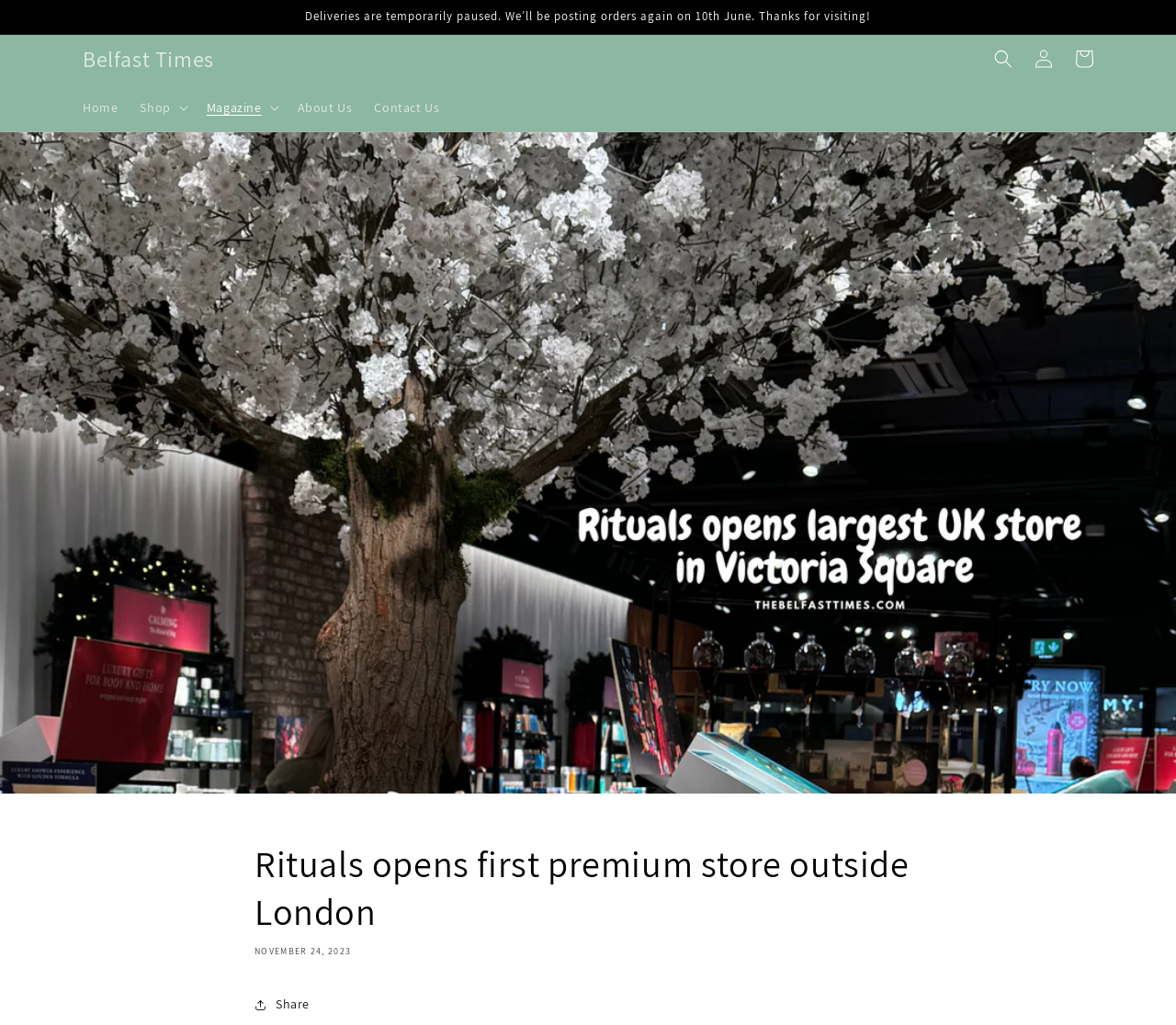Locate the UI element described as follows: "Cart". Return the bounding box coordinates as four float numbers between 0 and 1 in the order [left, top, right, bottom].

[0.905, 0.038, 0.939, 0.077]